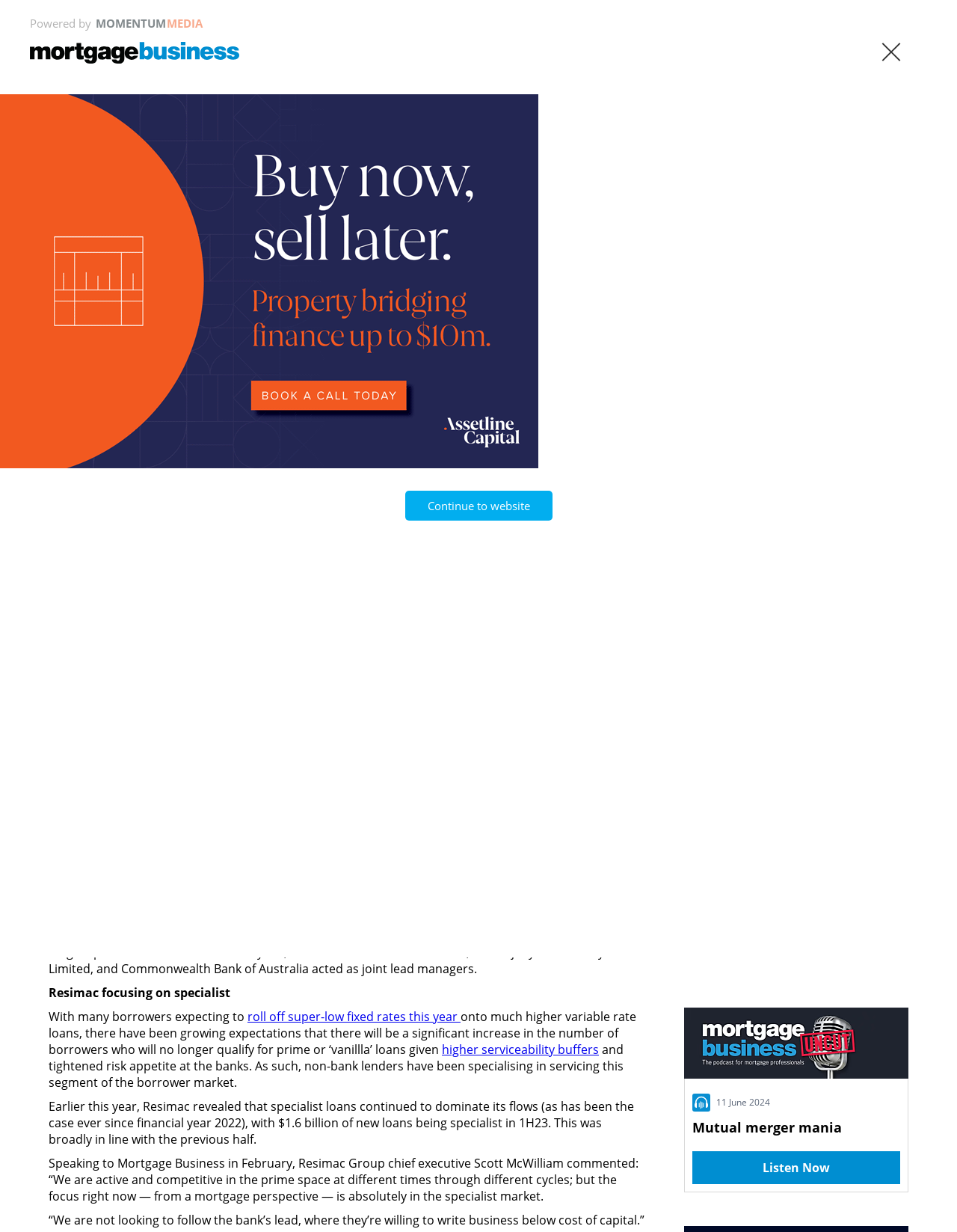Answer the question in a single word or phrase:
Who is the chief executive of Resimac Group?

Scott McWilliam